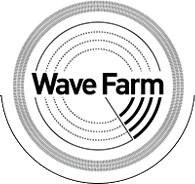Provide an in-depth description of the image.

The image showcases the logo of Wave Farm, a community-oriented organization dedicated to the exploration and promotion of transmission arts. The logo features the text "Wave Farm" prominently in a bold, modern font at the center, surrounded by circular wave-like patterns in varying shades of grey, symbolizing the concept of sound waves and broadcasts. This visual representation reflects the mission of Wave Farm to connect art and radio, with an emphasis on the innovative use of media and technology within the community. The design conveys a sense of dynamism and creativity, aligning with the organization's focus on fostering artistic expression and collaboration in the realms of radio and sound art.